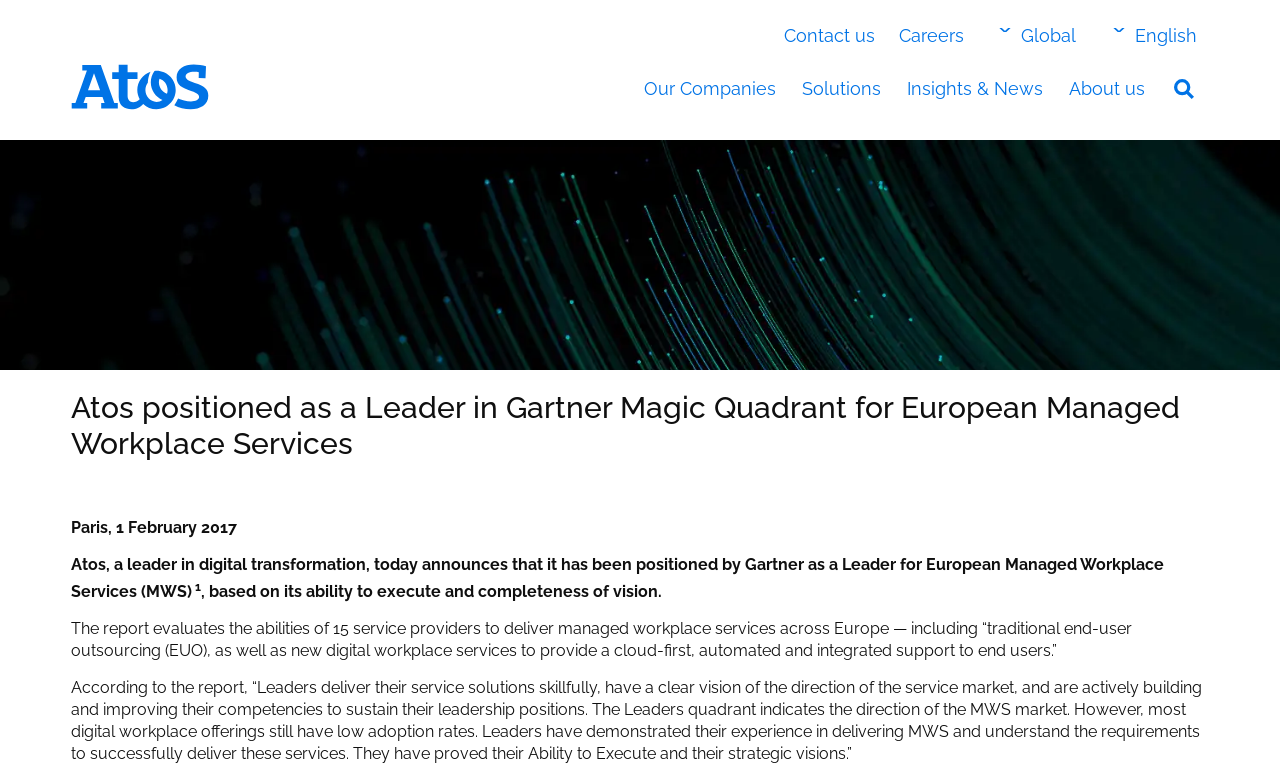Please give a succinct answer using a single word or phrase:
What is Atos positioned as a Leader in?

Gartner Magic Quadrant for European Managed Workplace Services